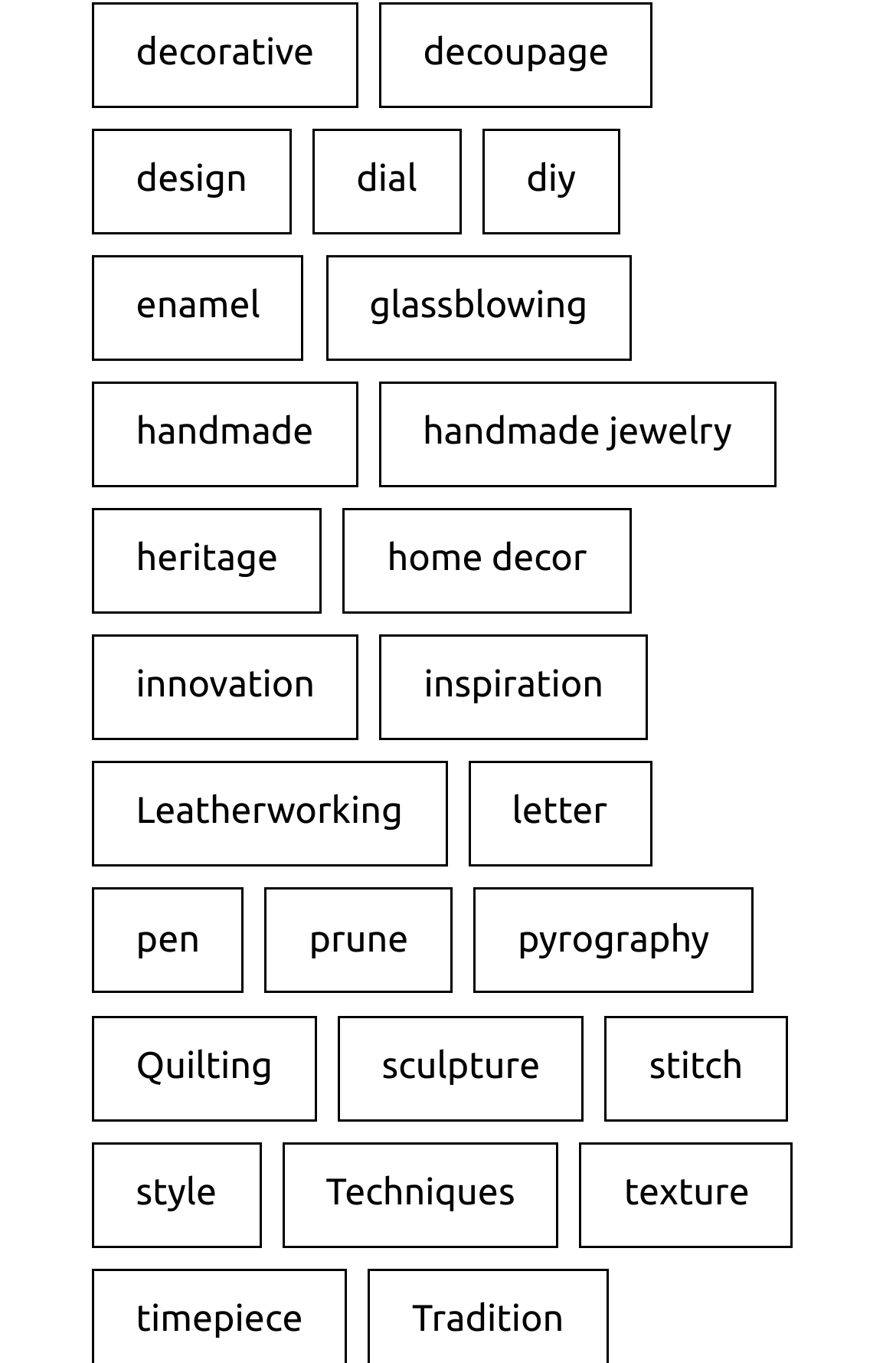How many categories are listed on this webpage?
We need a detailed and meticulous answer to the question.

I counted the number of links on the webpage, and there are 23 categories listed, each with a different title and number of items.